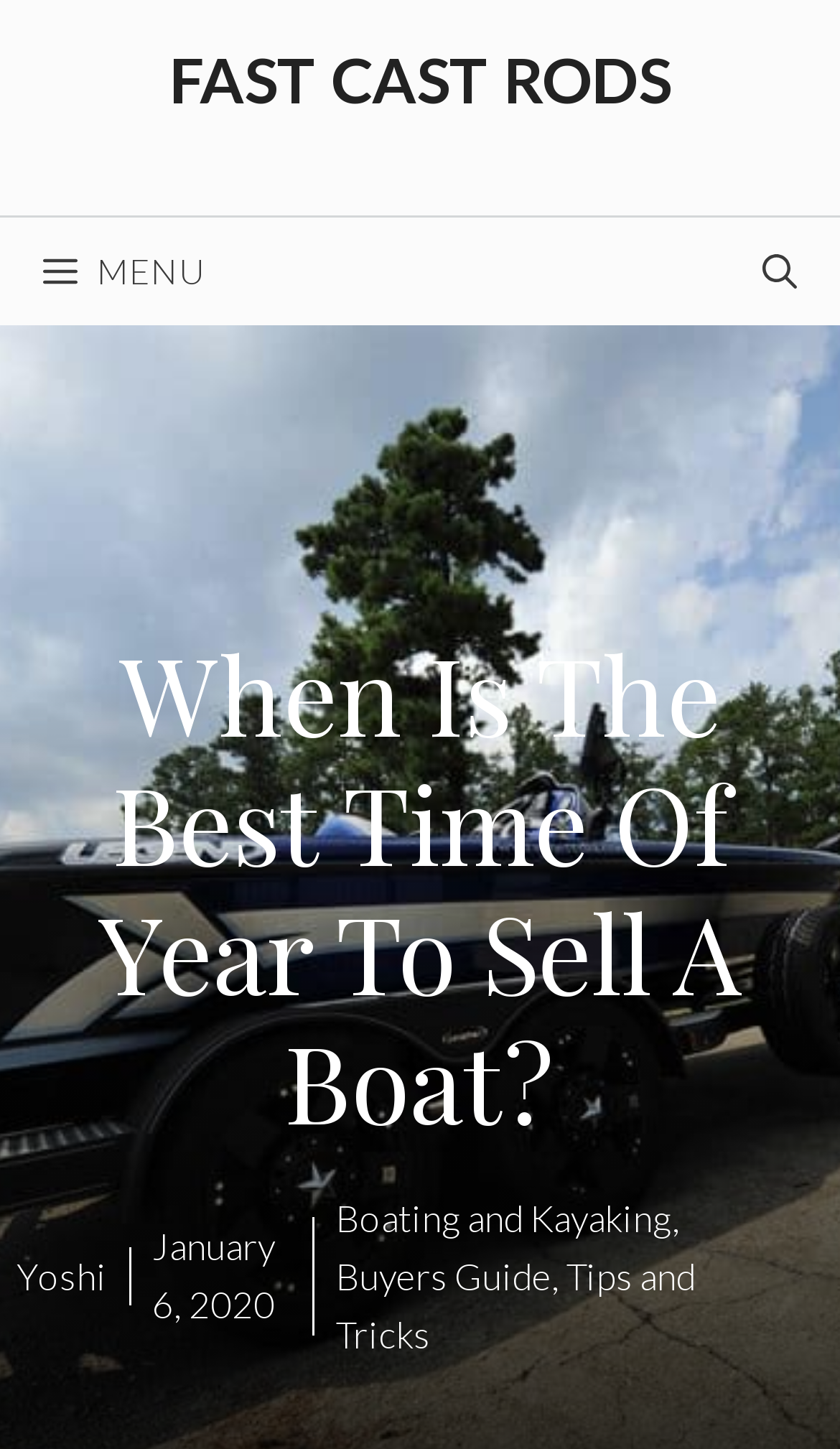Review the image closely and give a comprehensive answer to the question: What is the purpose of the button in the navigation menu?

I determined the purpose of the button by looking at its label 'MENU' and its location in the navigation menu, which suggests that it is used to open or expand the menu.